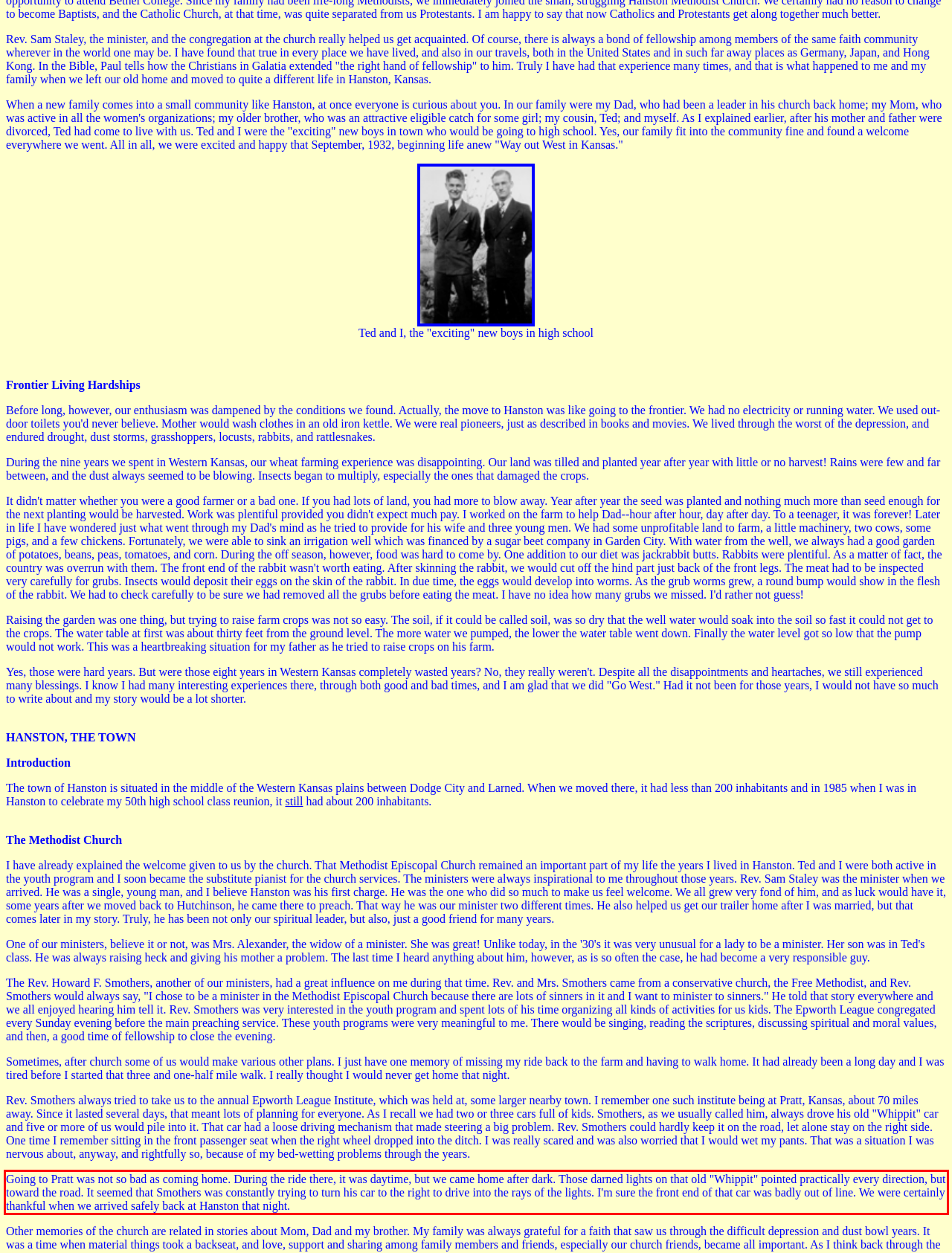Within the screenshot of the webpage, locate the red bounding box and use OCR to identify and provide the text content inside it.

Going to Pratt was not so bad as coming home. During the ride there, it was daytime, but we came home after dark. Those darned lights on that old "Whippit" pointed practically every direction, but toward the road. It seemed that Smothers was constantly trying to turn his car to the right to drive into the rays of the lights. I'm sure the front end of that car was badly out of line. We were certainly thankful when we arrived safely back at Hanston that night.